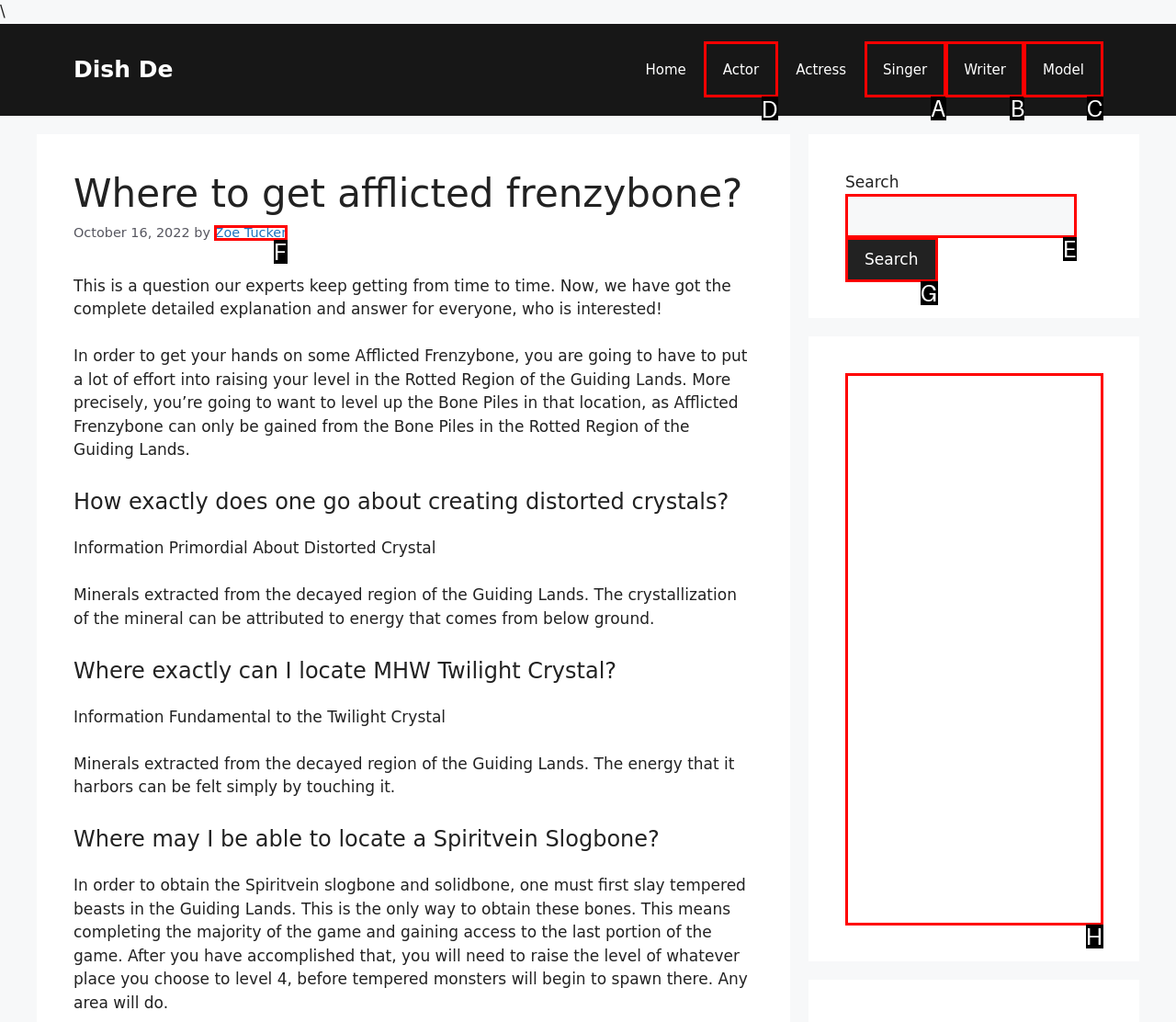Tell me which letter I should select to achieve the following goal: Click on the 'Actor' link
Answer with the corresponding letter from the provided options directly.

D